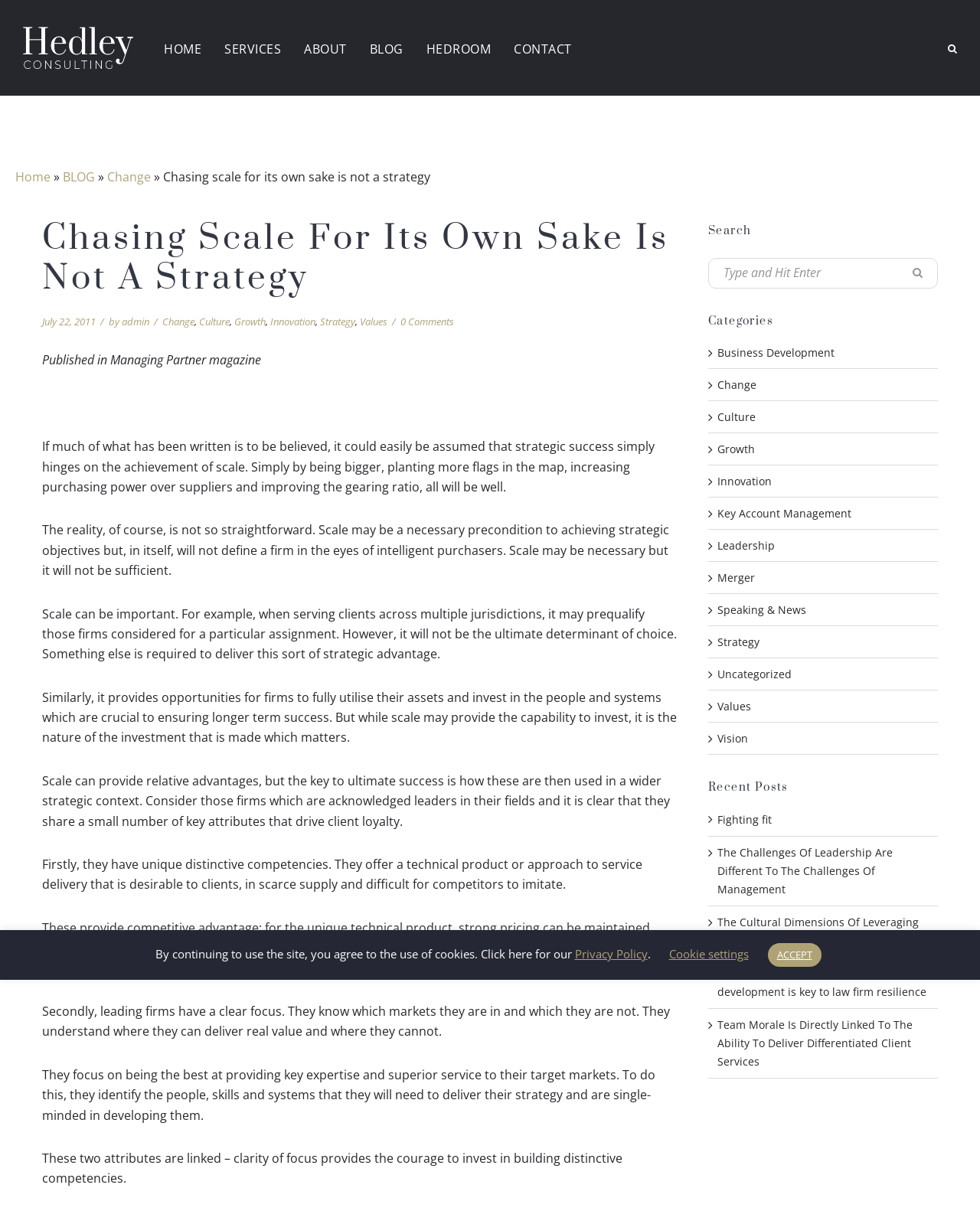Can you pinpoint the bounding box coordinates for the clickable element required for this instruction: "play the first audio"? The coordinates should be four float numbers between 0 and 1, i.e., [left, top, right, bottom].

None